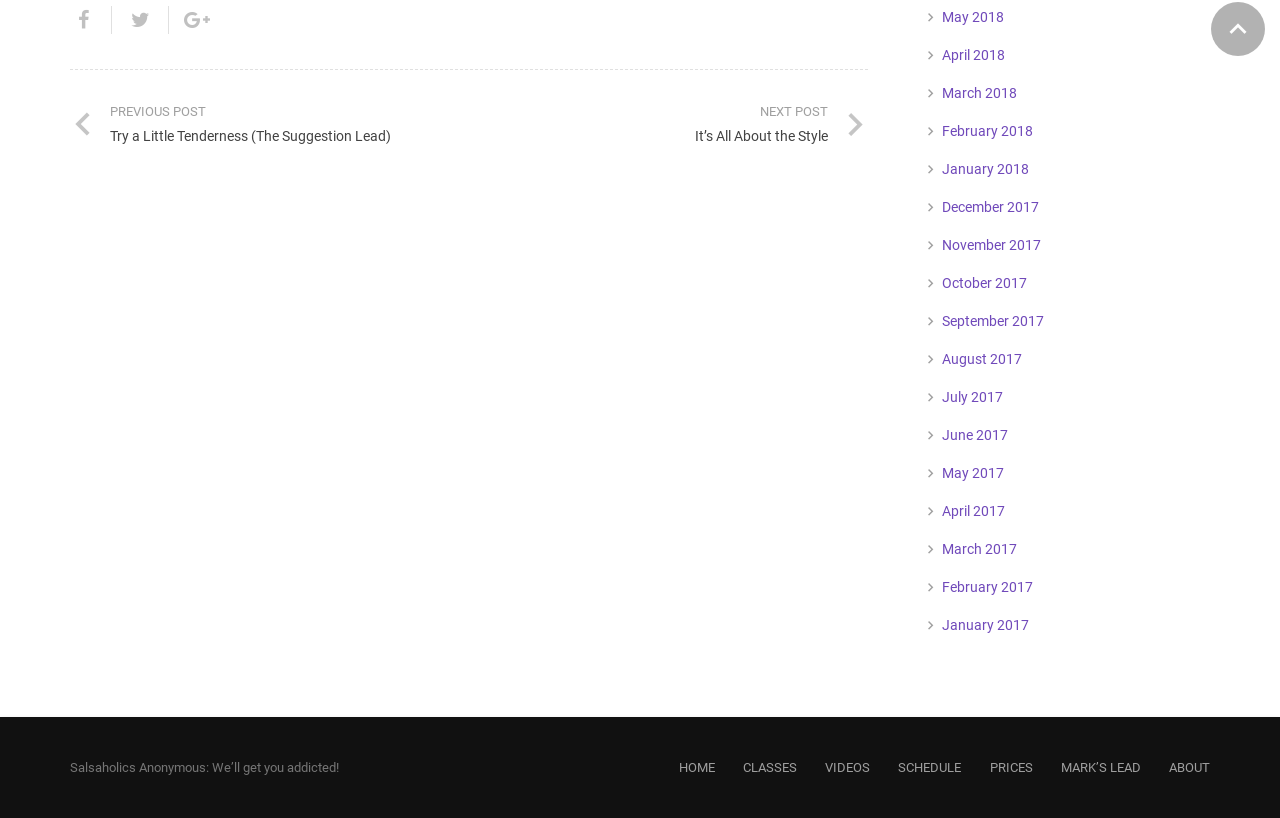Based on the visual content of the image, answer the question thoroughly: What are the navigation links at the top of the page?

The navigation links can be found in the links with text 'HOME', 'CLASSES', 'VIDEOS', 'SCHEDULE', 'PRICES', 'MARK’S LEAD', and 'ABOUT' at the bottom of the page, which are part of the contentinfo element.